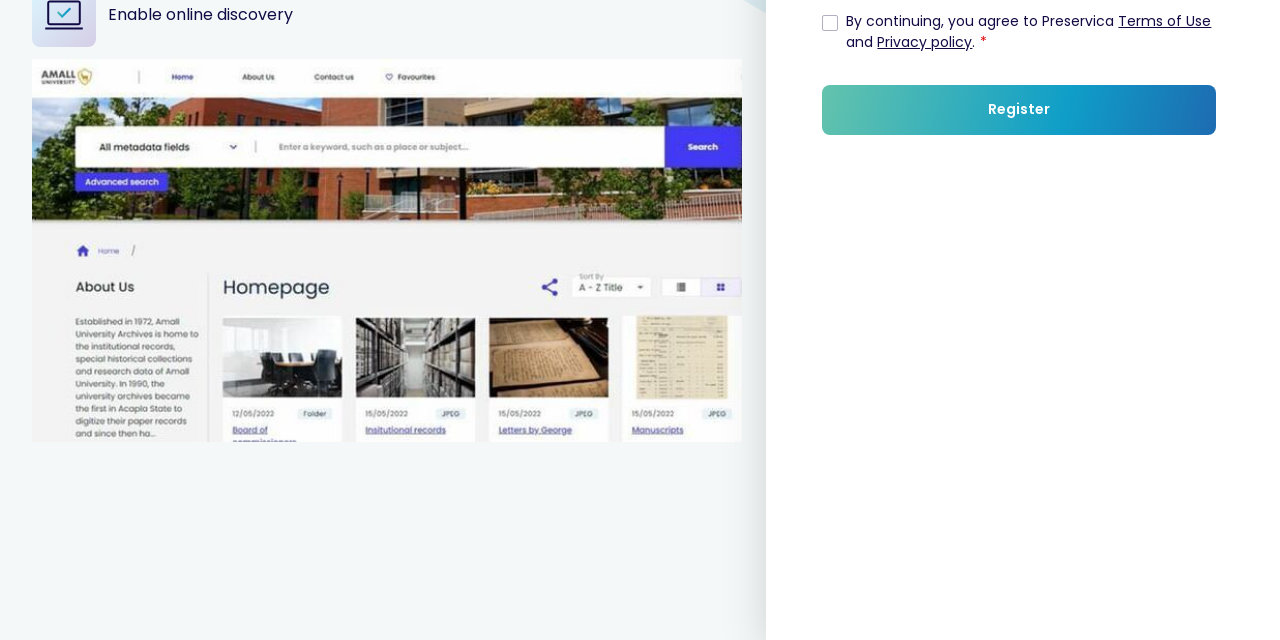Given the description "Register", determine the bounding box of the corresponding UI element.

[0.642, 0.133, 0.95, 0.21]